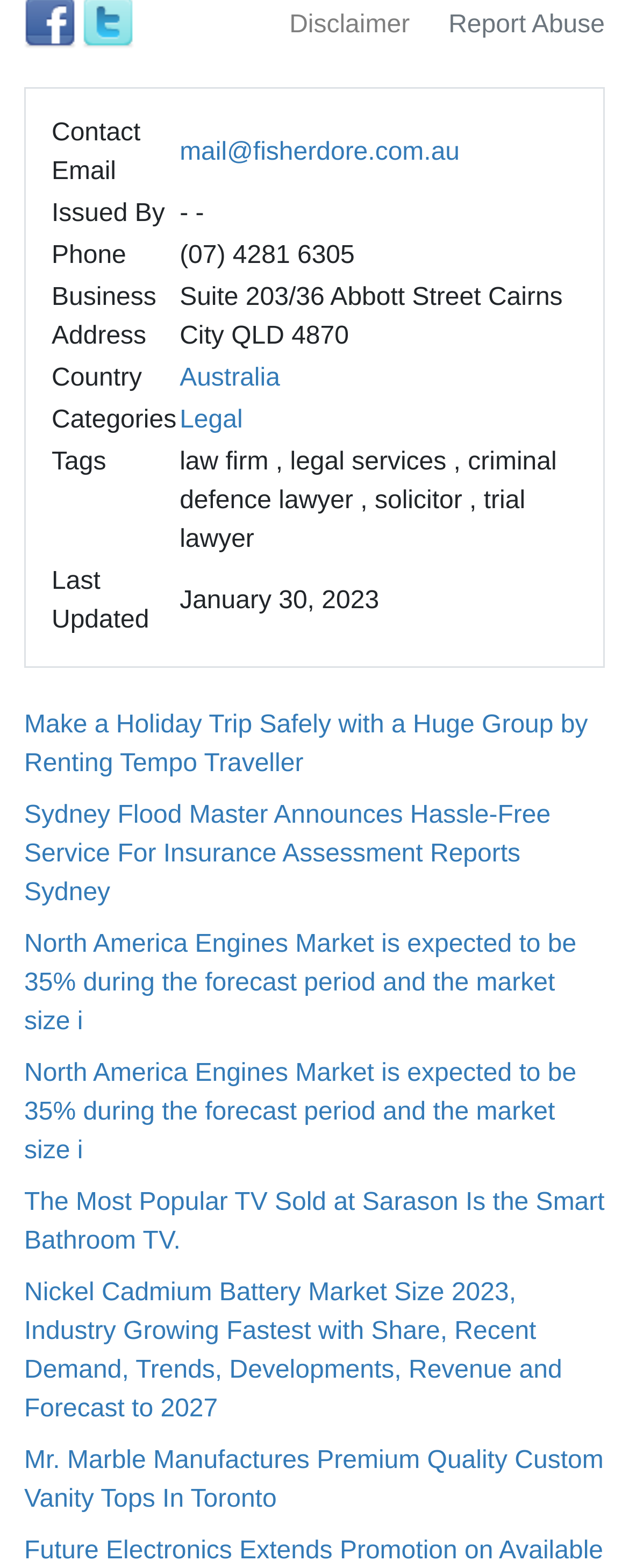Please find the bounding box coordinates (top-left x, top-left y, bottom-right x, bottom-right y) in the screenshot for the UI element described as follows: parent_node: Share

[0.132, 0.006, 0.214, 0.023]